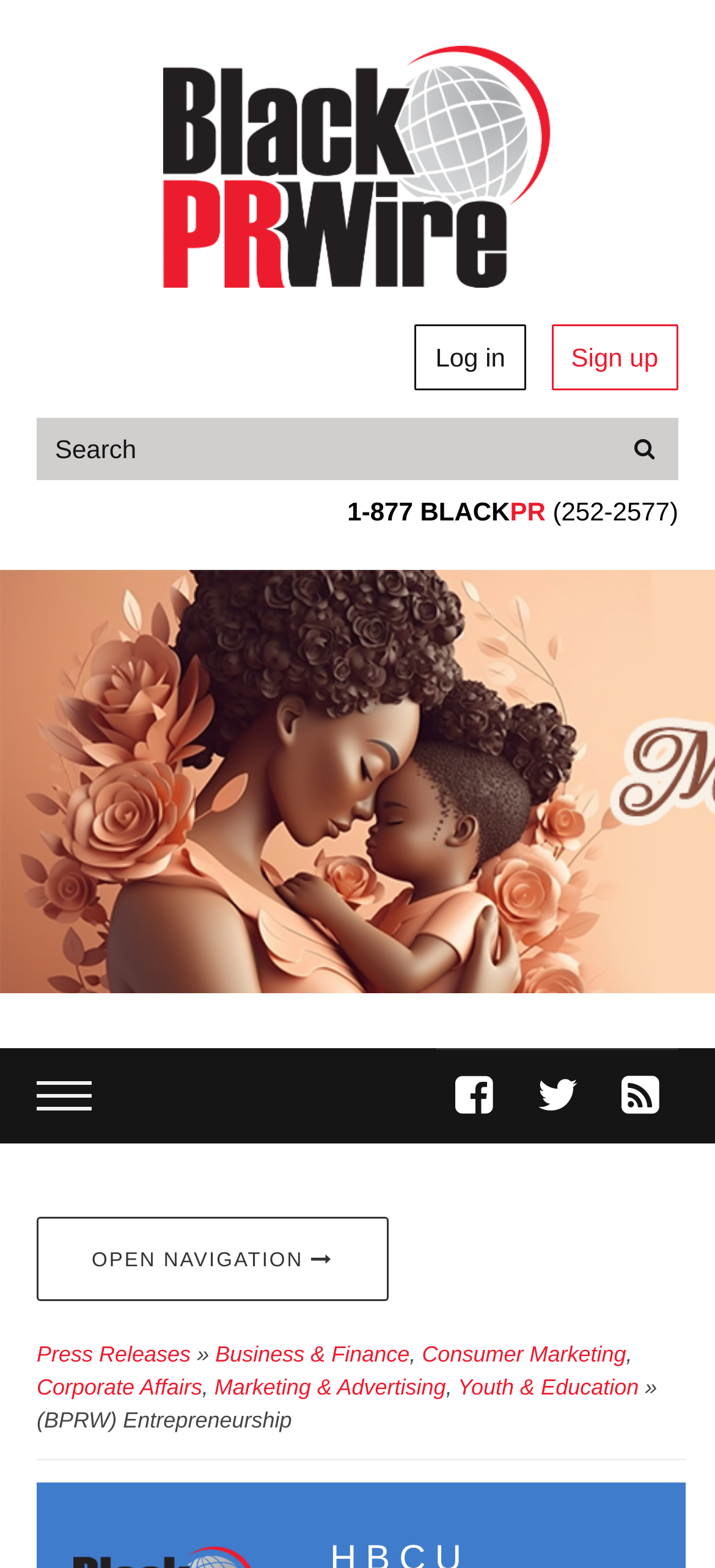Identify the bounding box coordinates for the UI element described as follows: "aria-label="Search"". Ensure the coordinates are four float numbers between 0 and 1, formatted as [left, top, right, bottom].

[0.856, 0.266, 0.949, 0.306]